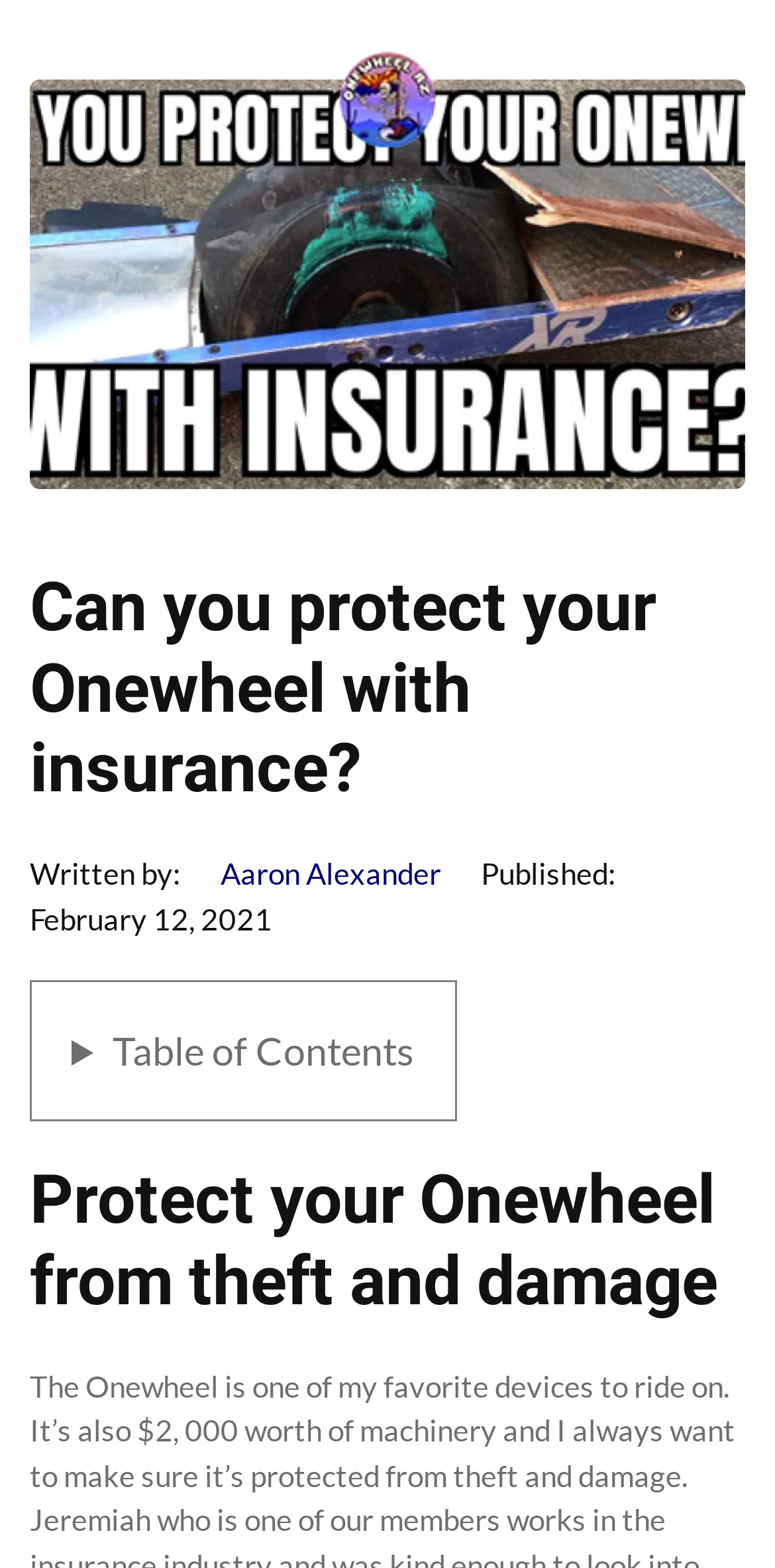Locate the UI element described as follows: "Skip to main content". Return the bounding box coordinates as four float numbers between 0 and 1 in the order [left, top, right, bottom].

[0.115, 0.06, 0.459, 0.082]